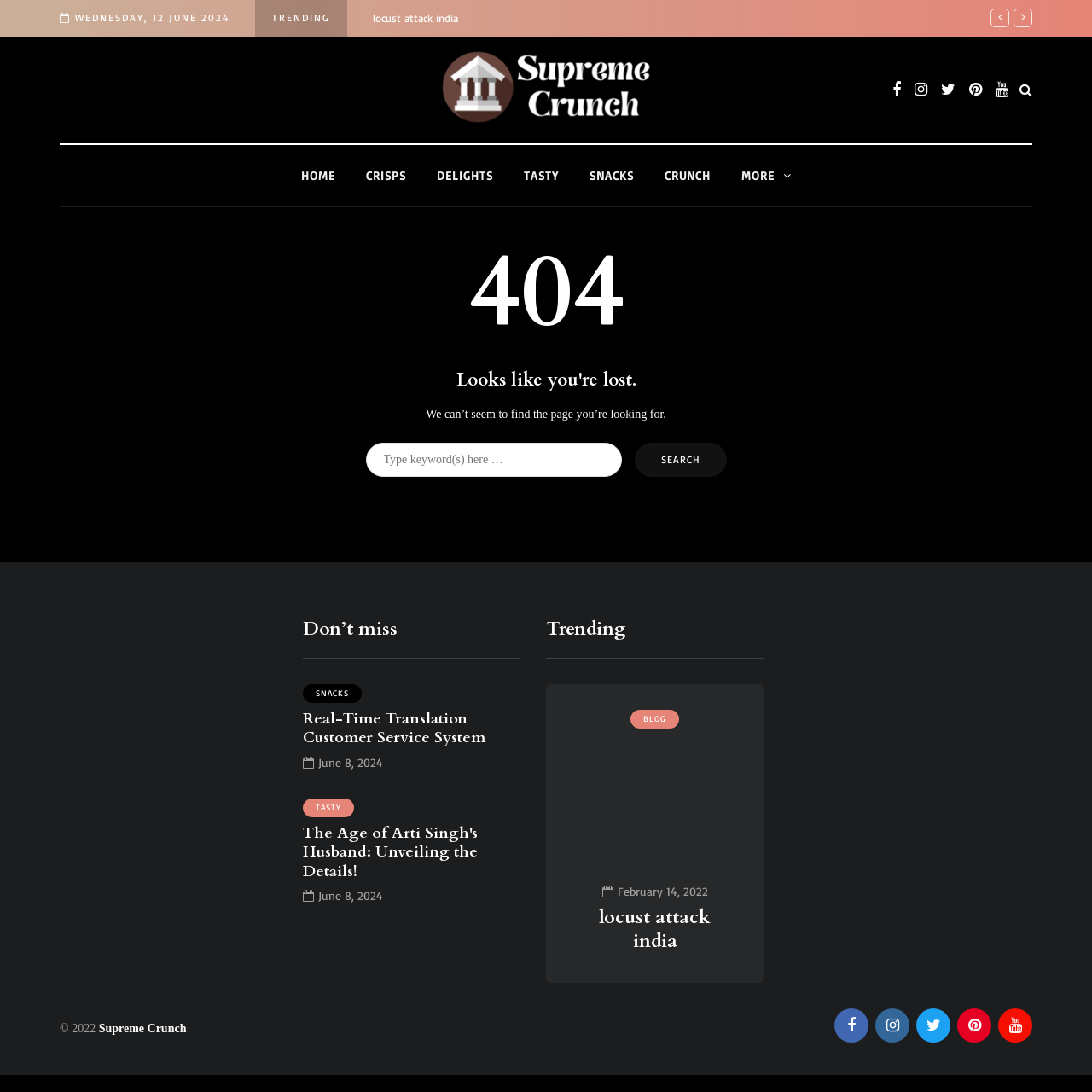Predict the bounding box of the UI element based on this description: "Supreme Crunch".

[0.09, 0.936, 0.171, 0.947]